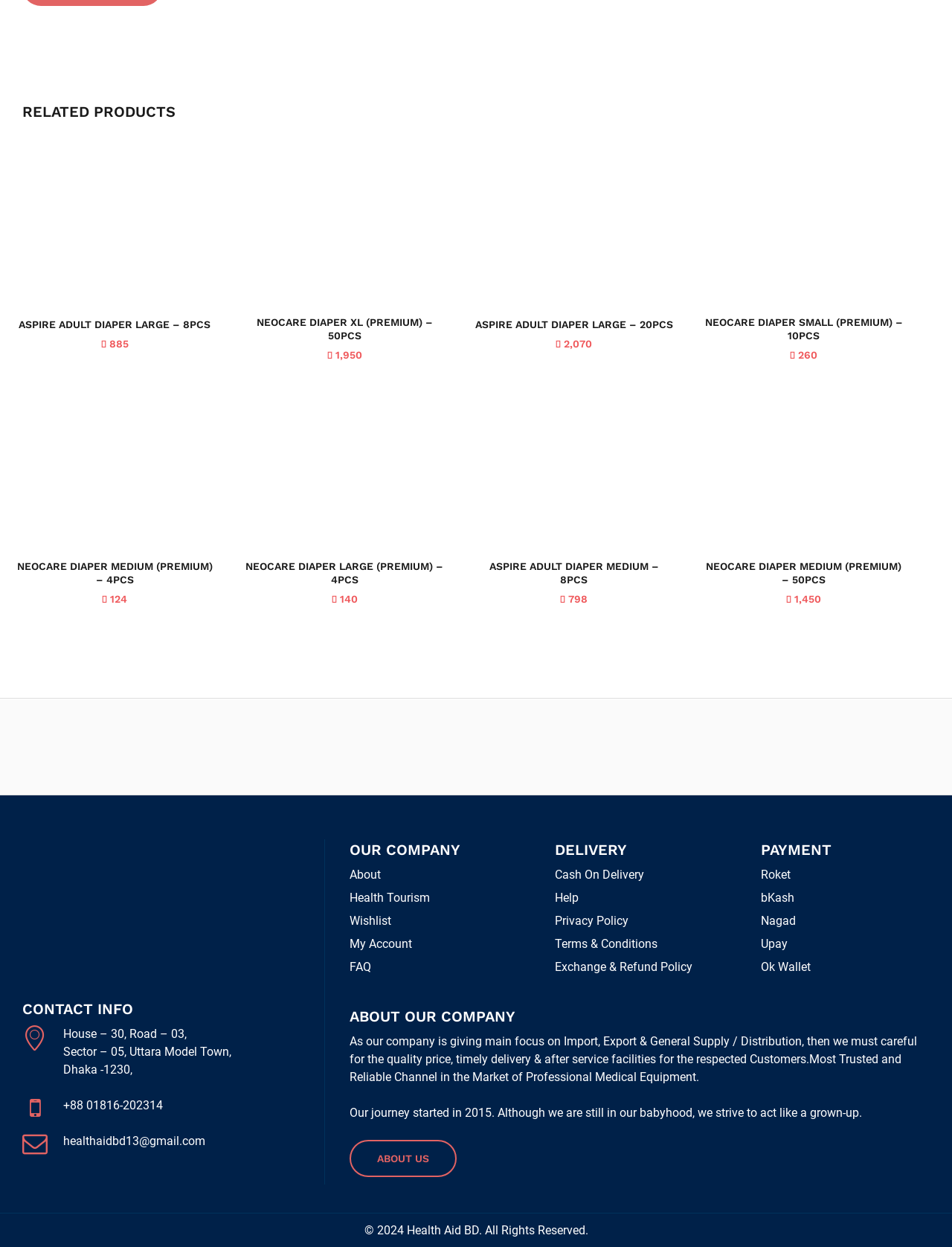What is the contact email address?
Refer to the image and provide a detailed answer to the question.

I found the contact email address by looking at the 'CONTACT INFO' section, where I saw the link 'healthaidbd13@gmail.com'.